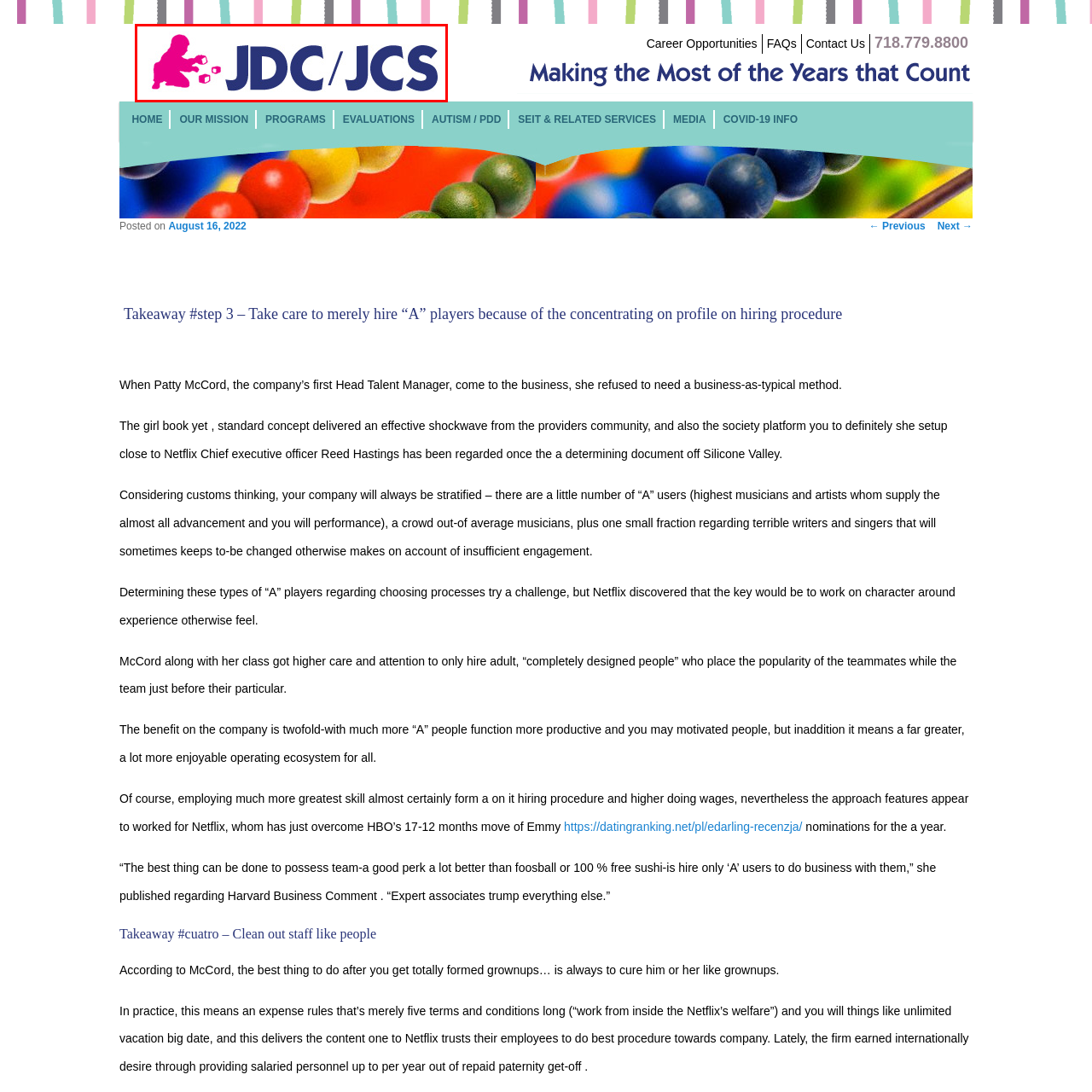Explain in detail what is happening in the red-marked area of the image.

The image features the colorful logo of JDC/JCS (Jackson Child Development/Jackson Child Services). It depicts a playful child crouching and interacting with building blocks, symbolizing early childhood development and learning. The logo combines vibrant pink and deep blue hues, making it visually appealing and indicative of a child-centric organization. This image conveys the mission of fostering growth and development in children, aligning with the themes of nurturing and support emphasized throughout the content related to hiring "A" players within organizations, as mentioned in the connected article.